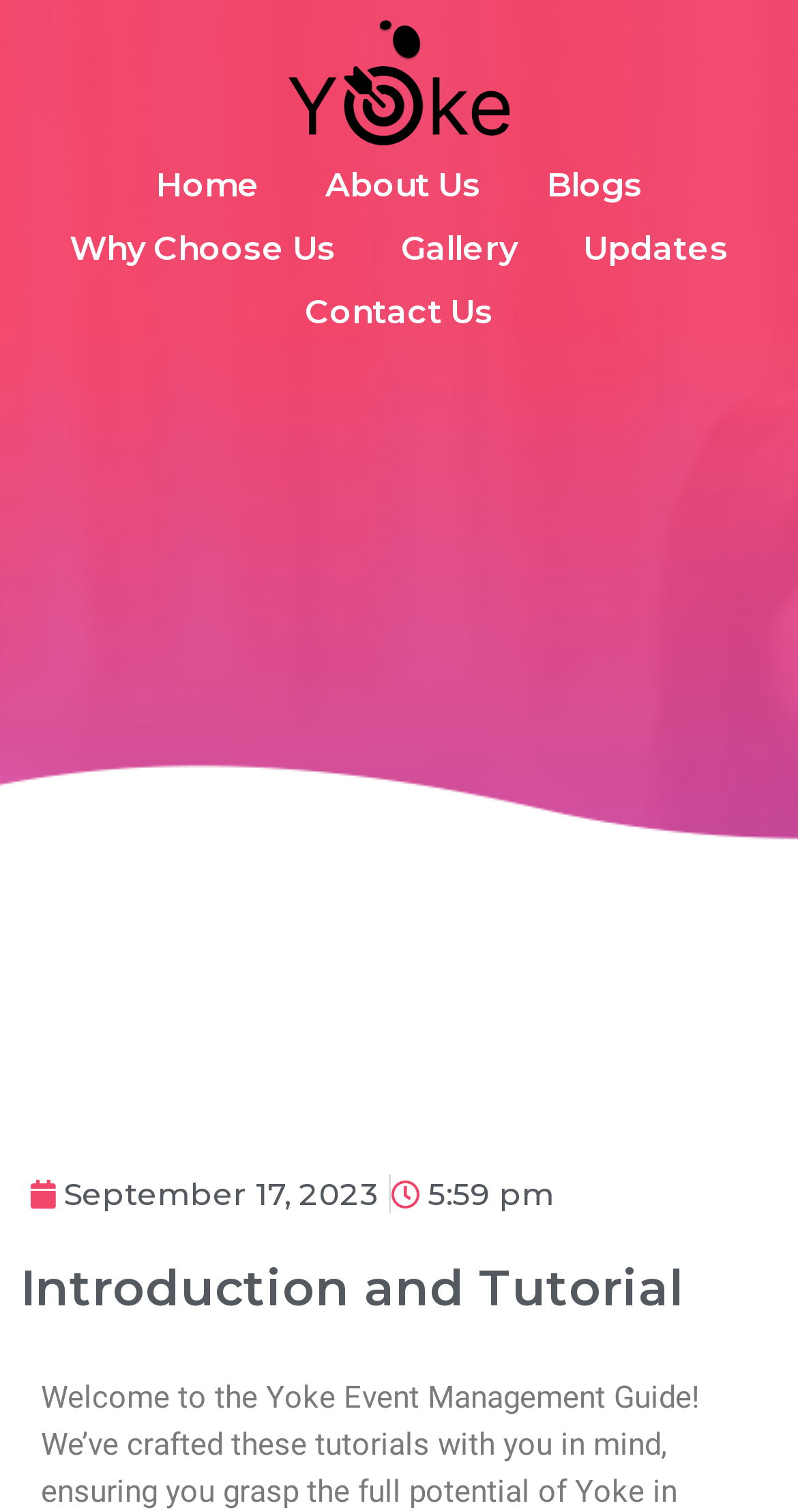Return the bounding box coordinates of the UI element that corresponds to this description: "Gallery". The coordinates must be given as four float numbers in the range of 0 and 1, [left, top, right, bottom].

[0.503, 0.15, 0.649, 0.177]